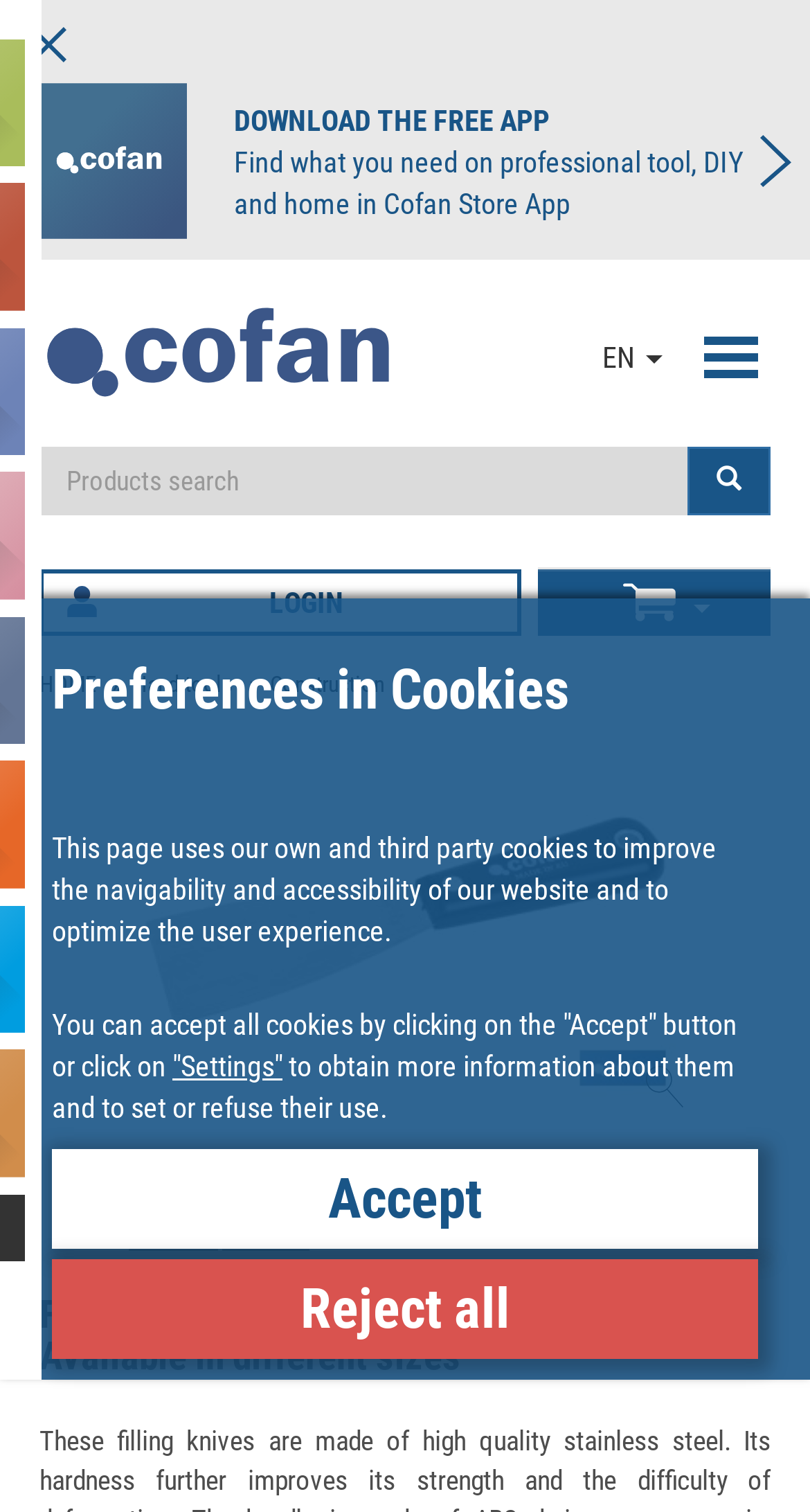Describe all the significant parts and information present on the webpage.

This webpage is about a product called "Filling knife" made of high-quality stainless steel with an ergonomic ABS handle, available in different sizes. At the top left corner, there is a close button and a logo of "Cofan Store APP" with a download link. Next to it, there is a text "DOWNLOAD THE FREE APP" and a description of the app. On the top right corner, there is another "Cofan Store APP" logo and a link to "COFAN" with its logo.

Below the top section, there is a navigation menu with a toggle button and a language selection button set to "EN". A search bar with a magnifying glass icon is located next to the navigation menu. 

On the left side, there are links to "LOGIN", "HOME", "Hand tools", and "Construction". On the right side, there is a cart icon and a link to the product page with a zoom icon. 

The main content of the webpage is an image of the filling knife with a description "Filling knife | Stainless steel | ABS handle | Available in different sizes - Cofan" and three links to the same product page with different icons. 

At the bottom of the page, there is a section about cookie preferences with a heading "Preferences in Cookies" and a description of how the website uses cookies. There are buttons to accept all cookies, reject all cookies, or set cookie preferences.